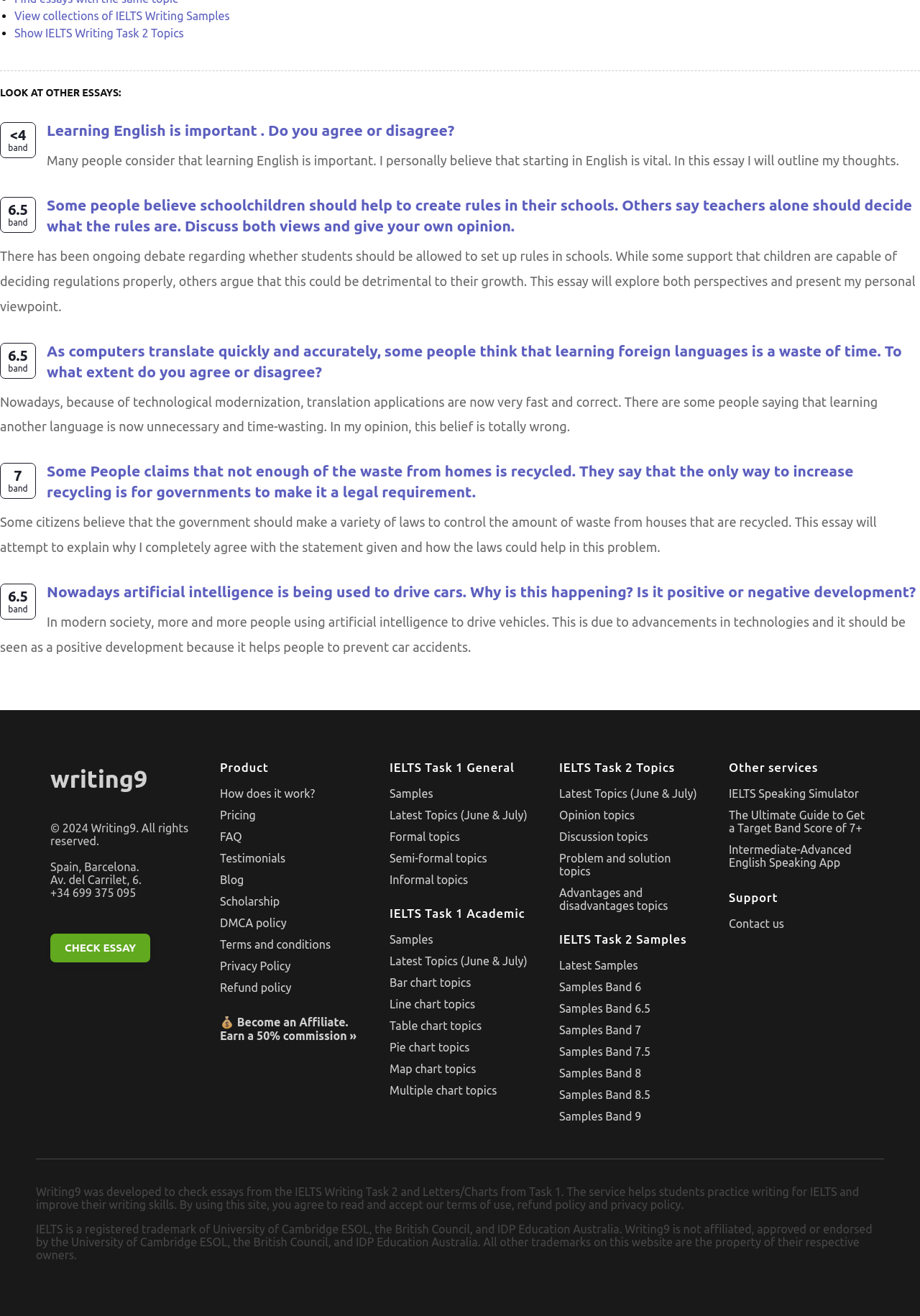How many types of IELTS tasks are mentioned on the website?
Based on the visual content, answer with a single word or a brief phrase.

3